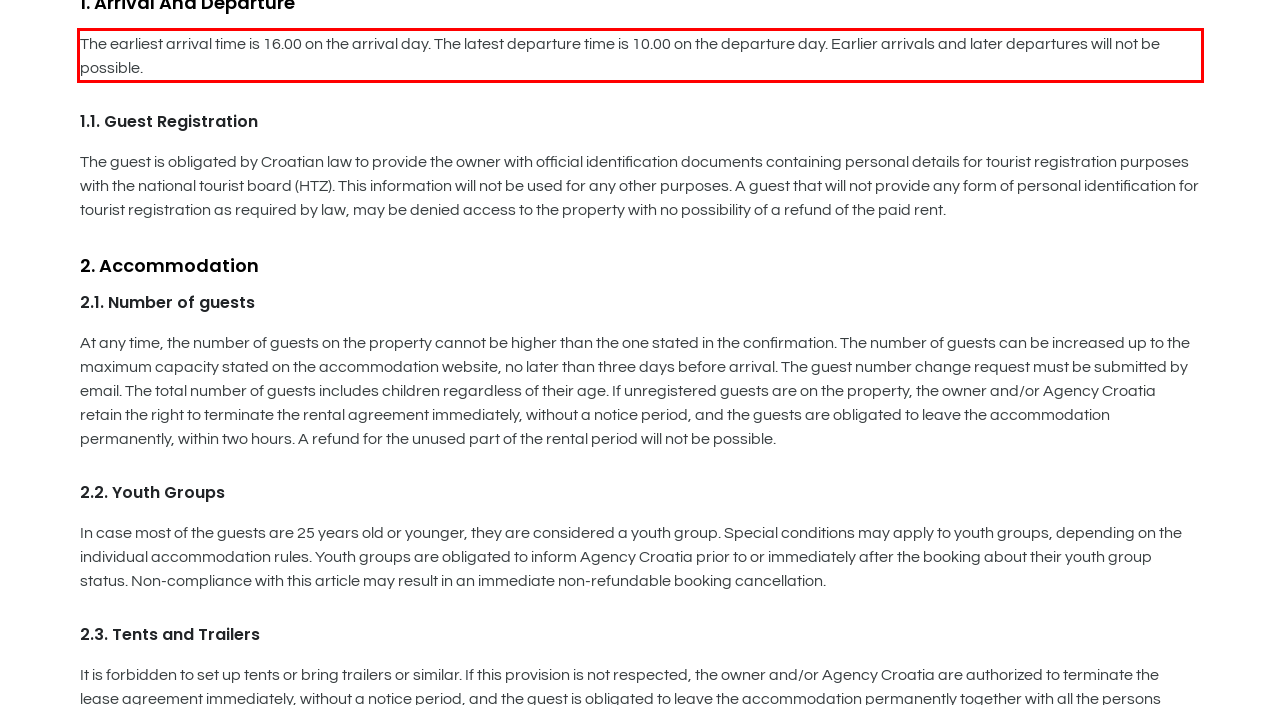You are given a screenshot with a red rectangle. Identify and extract the text within this red bounding box using OCR.

The earliest arrival time is 16.00 on the arrival day. The latest departure time is 10.00 on the departure day. Earlier arrivals and later departures will not be possible.